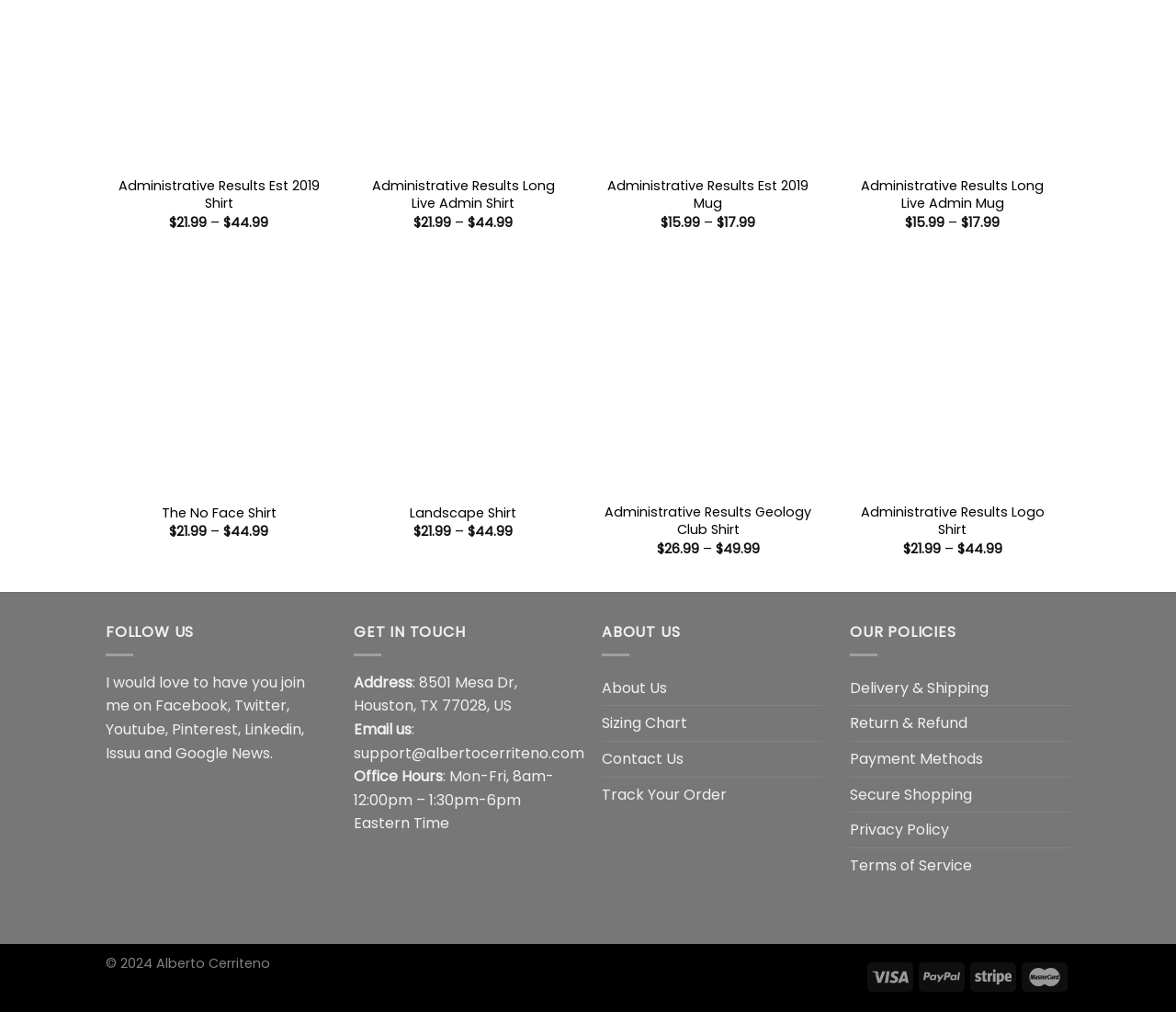Pinpoint the bounding box coordinates of the element to be clicked to execute the instruction: "Enter your email".

None